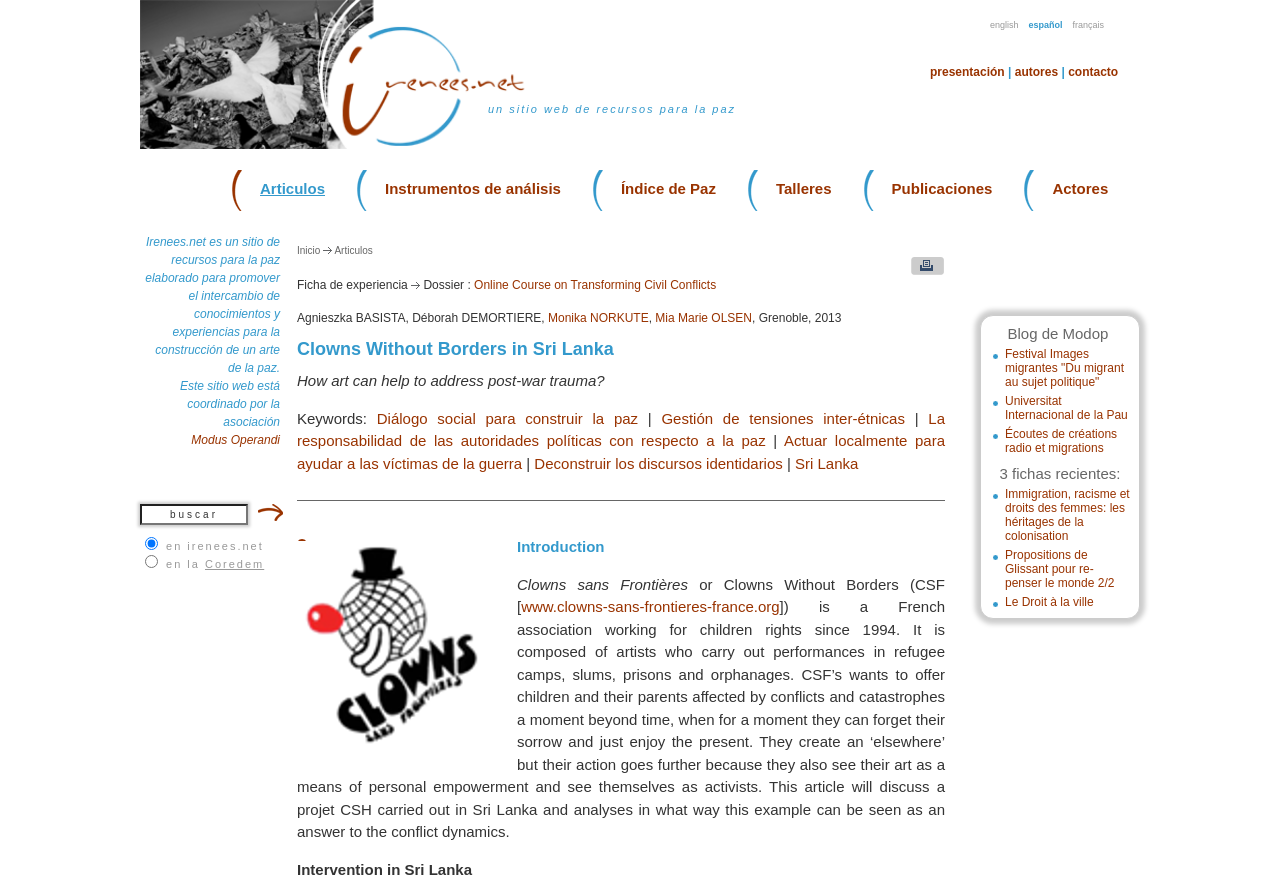Determine the heading of the webpage and extract its text content.

Clowns Without Borders in Sri Lanka